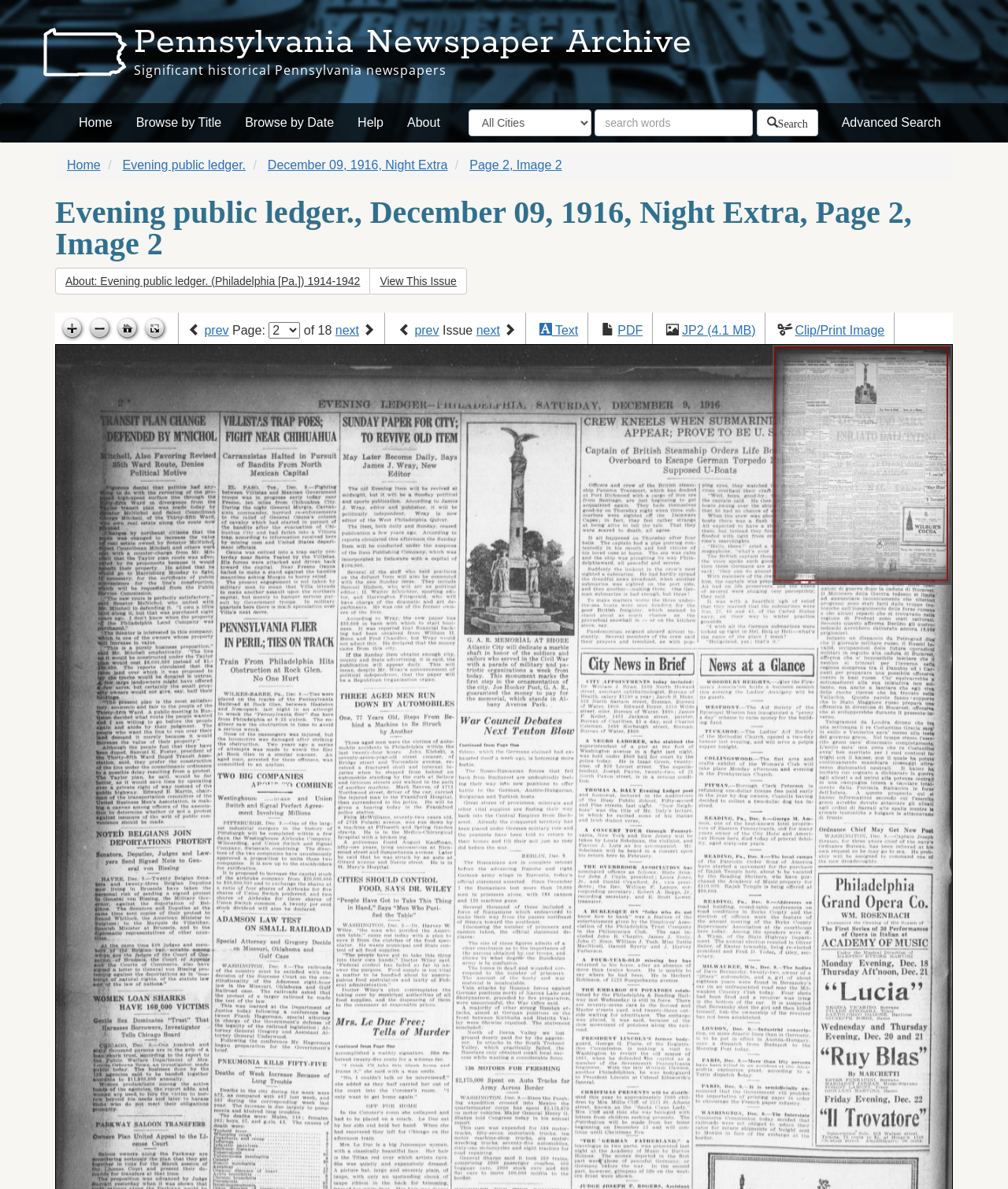By analyzing the image, answer the following question with a detailed response: How many pages are in this newspaper issue?

I found the answer by looking at the static text element with the text 'of 18' which suggests that there are 18 pages in this newspaper issue.